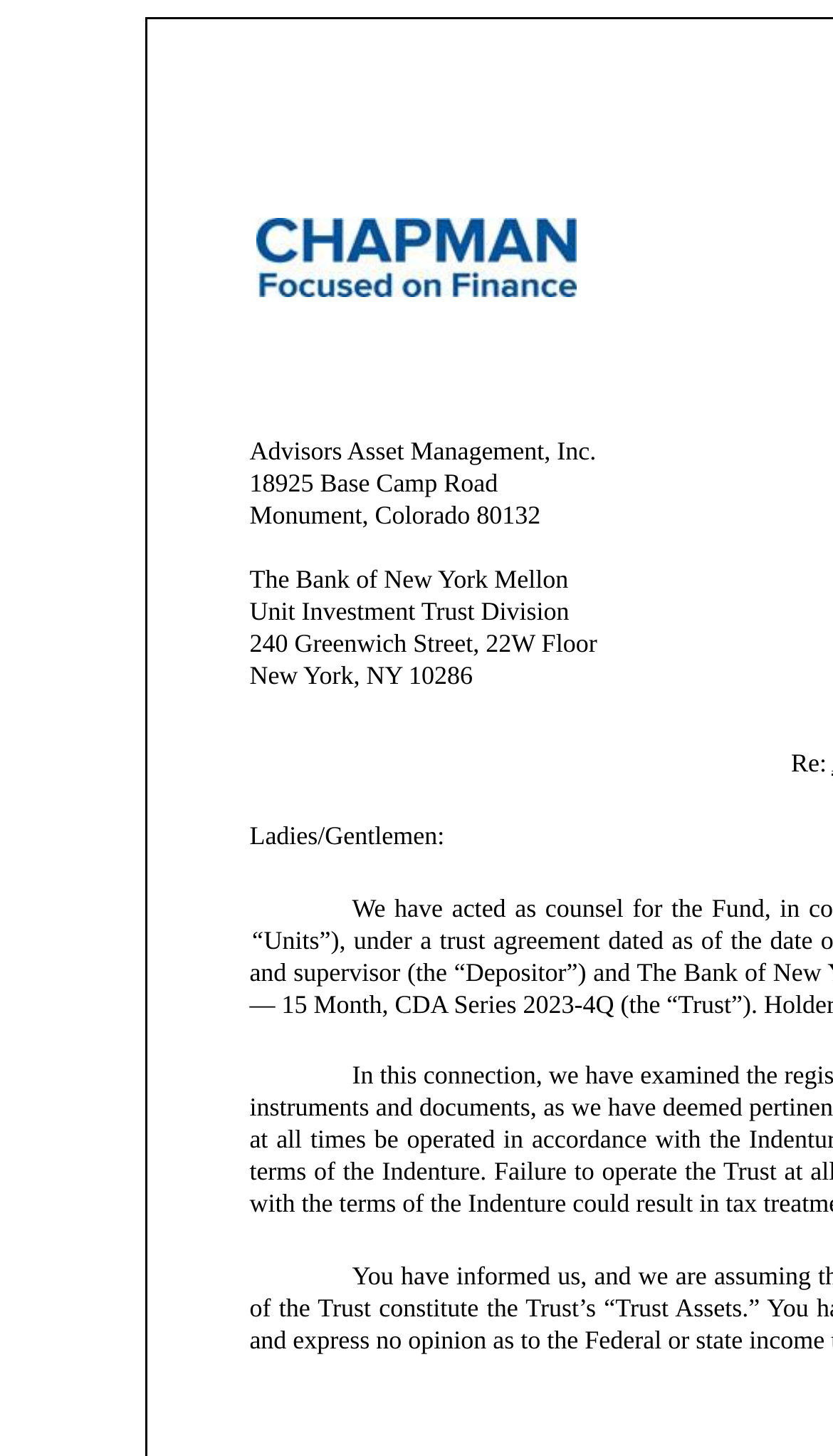Refer to the image and provide an in-depth answer to the question: 
What is the company name at the top of the page?

I looked at the top of the page and found the company name 'Advisors Asset Management, Inc.' which is displayed prominently.